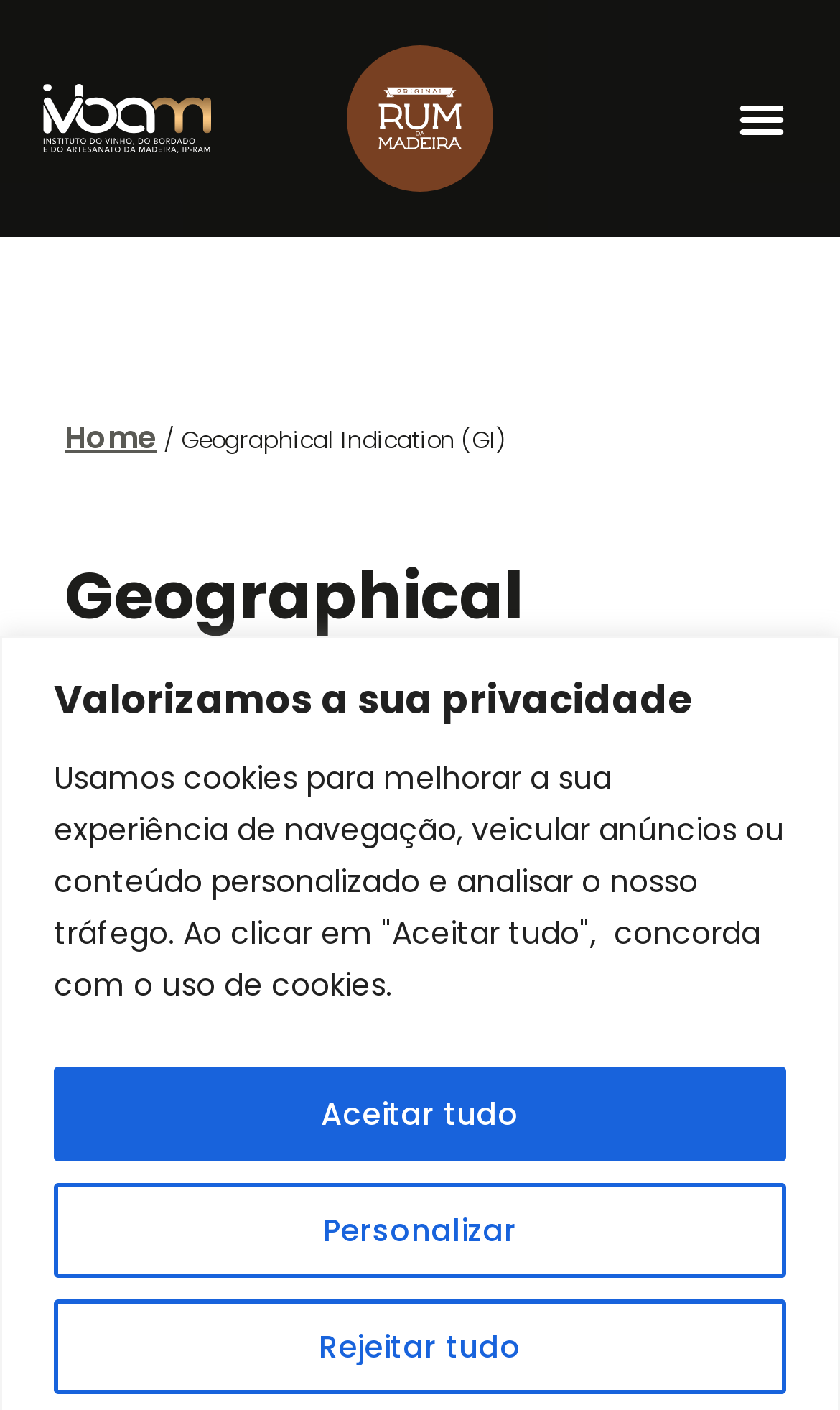Refer to the image and answer the question with as much detail as possible: What is Madeira Rum?

Based on the webpage, Madeira Rum is a product with Geographical Indication (GI) produced in the Autonomous Region of Madeira, as confirmed and characterized by Legislative Decree nº 18/2021/M, of July 28th.